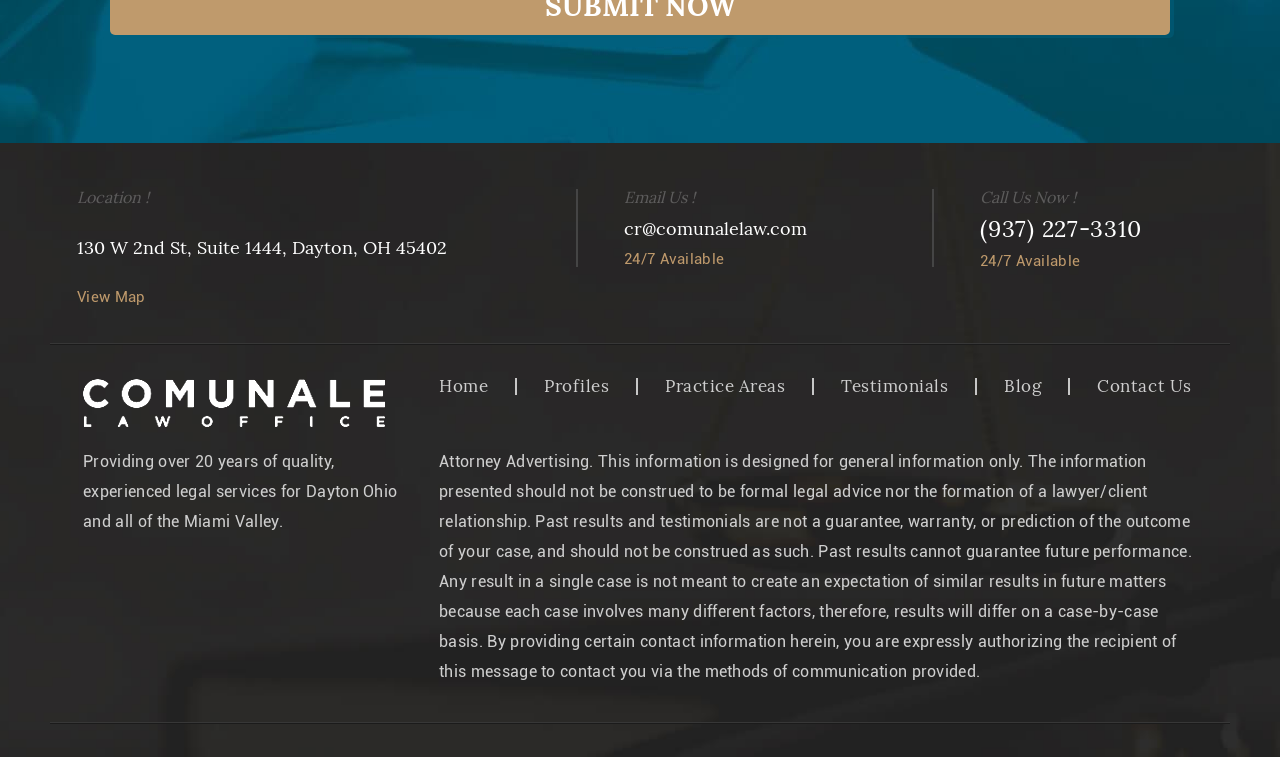What is the email address of the law firm?
Look at the screenshot and give a one-word or phrase answer.

cr@comunalelaw.com